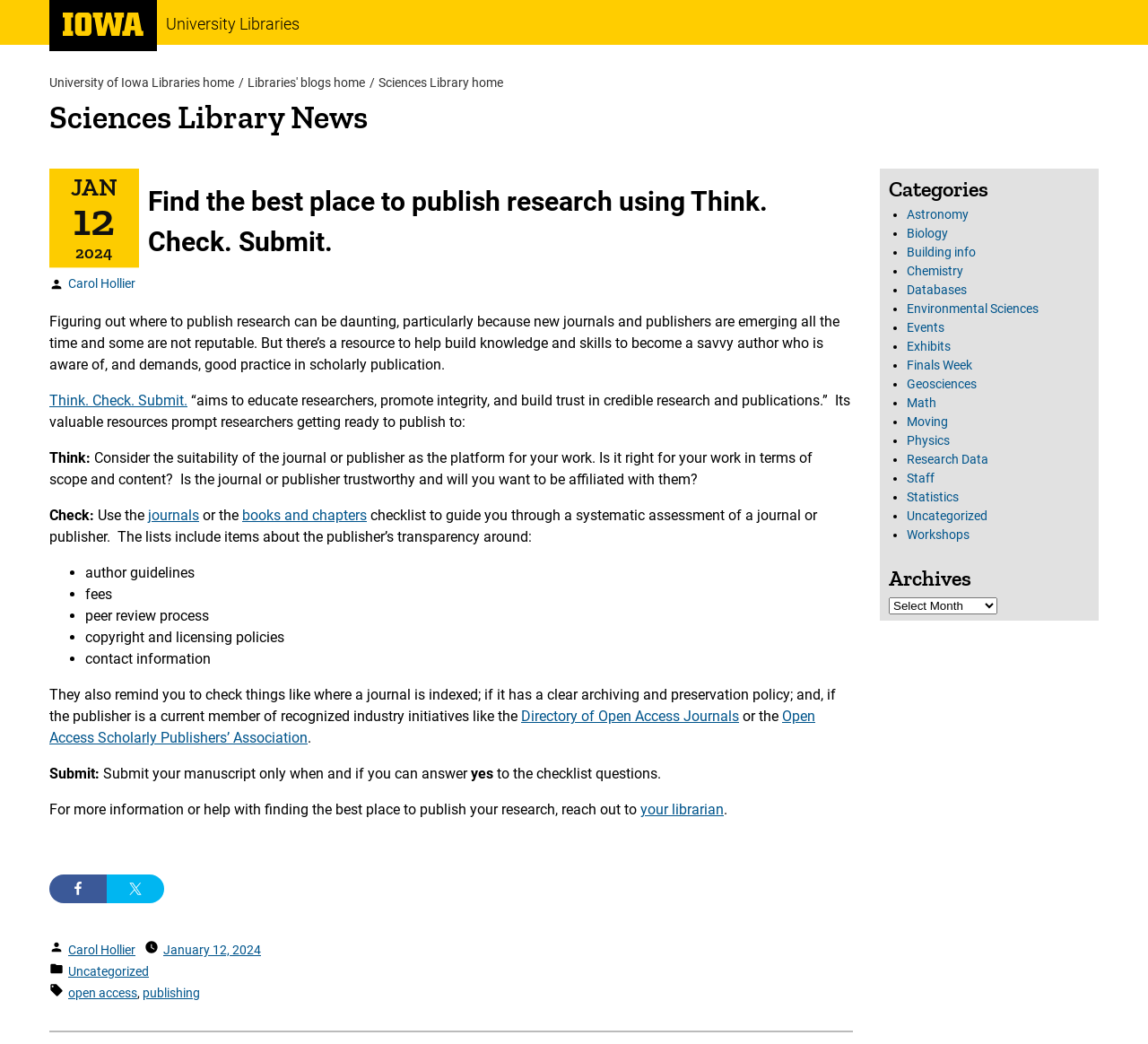Specify the bounding box coordinates of the element's area that should be clicked to execute the given instruction: "Share on Facebook". The coordinates should be four float numbers between 0 and 1, i.e., [left, top, right, bottom].

[0.043, 0.838, 0.093, 0.865]